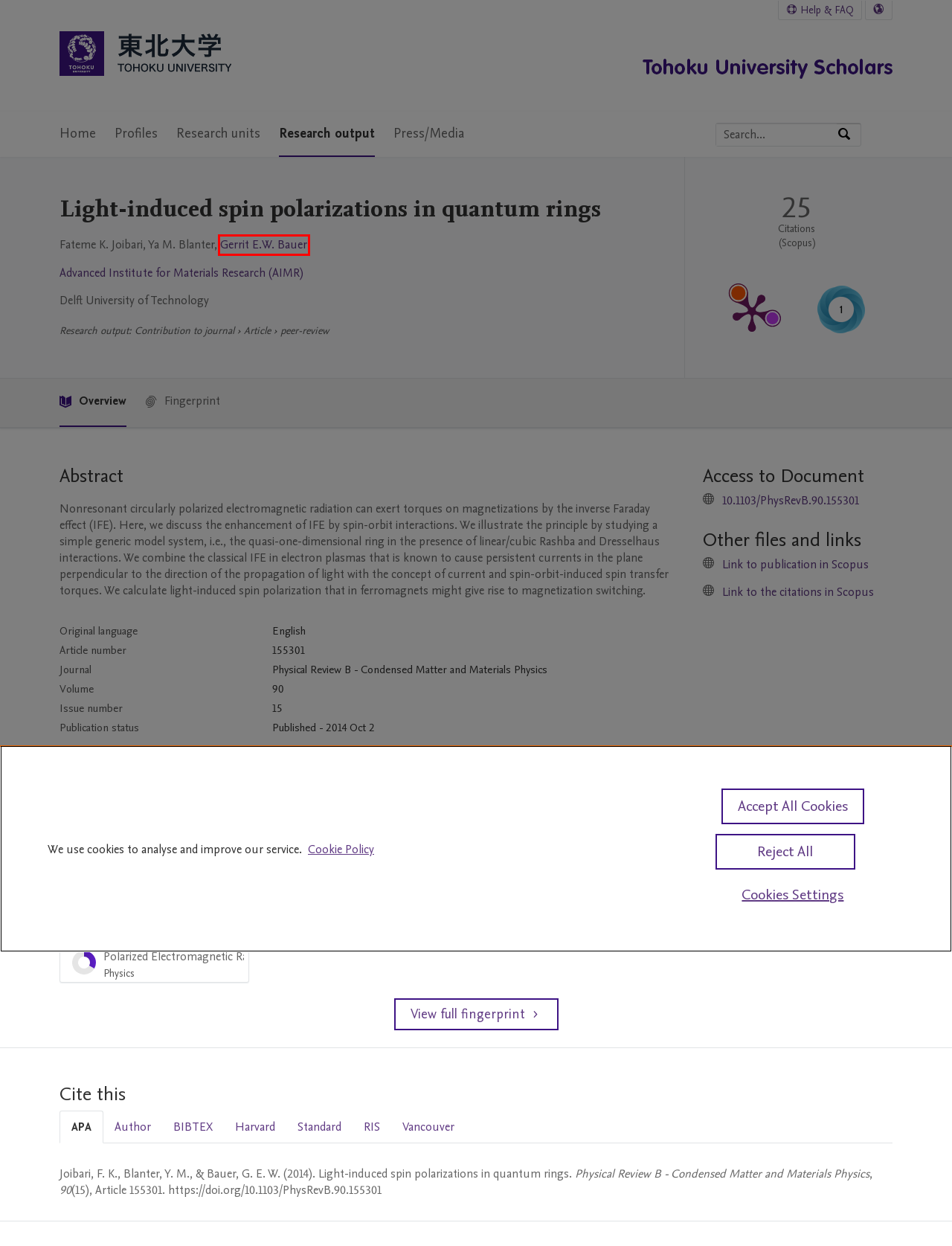You are presented with a screenshot of a webpage with a red bounding box. Select the webpage description that most closely matches the new webpage after clicking the element inside the red bounding box. The options are:
A. Altmetric – Light-induced spin polarizations in quantum rings
B. Scopus preview - 
Scopus - 25 documents that cite: Light-induced spin polarizations in quantum rings
C. Scopus preview - 
Scopus - Document details - Light-induced spin polarizations in quantum rings
D. Advanced Institute for Materials Research (AIMR)
     — Tohoku University
E. Gerrit Ernst Wilhelm Bauer
     — Tohoku University
F. Scopus preview -  
Scopus - Welcome to Scopus
G. PlumX
H. Phys. Rev. B 90, 155301 (2014)  -  Light-induced spin polarizations in quantum rings

E